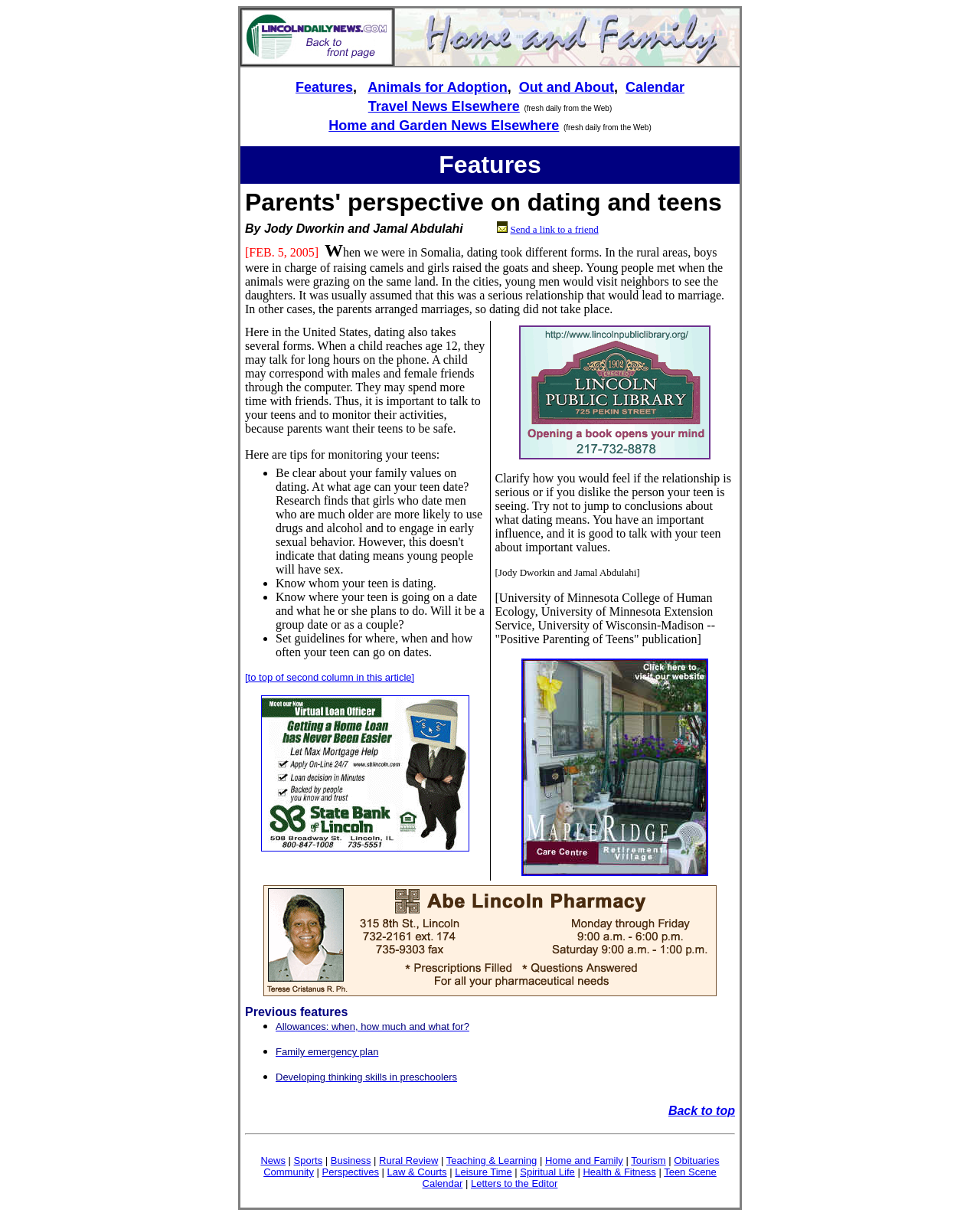Determine the bounding box coordinates of the clickable element to complete this instruction: "Send a link to a friend". Provide the coordinates in the format of four float numbers between 0 and 1, [left, top, right, bottom].

[0.521, 0.184, 0.611, 0.193]